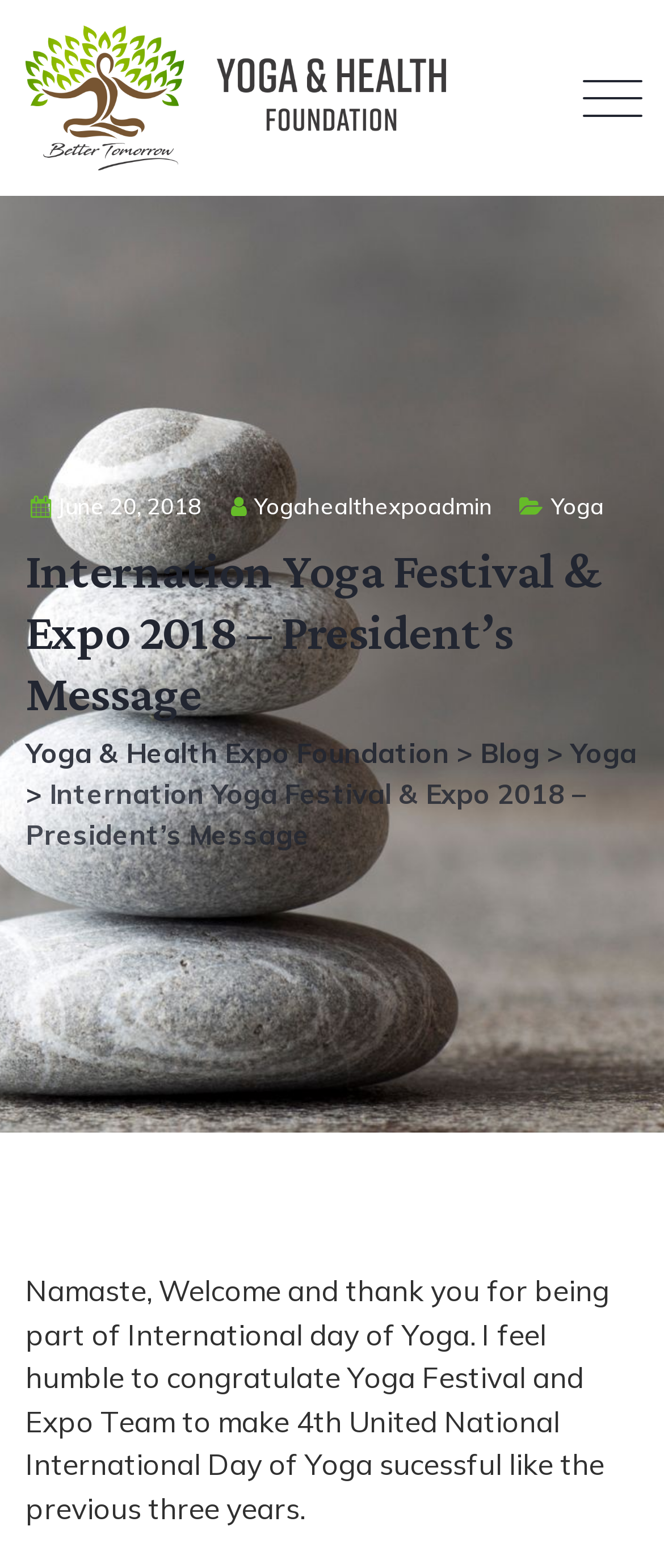Locate the bounding box coordinates of the region to be clicked to comply with the following instruction: "Check the date of the event". The coordinates must be four float numbers between 0 and 1, in the form [left, top, right, bottom].

[0.085, 0.314, 0.303, 0.331]